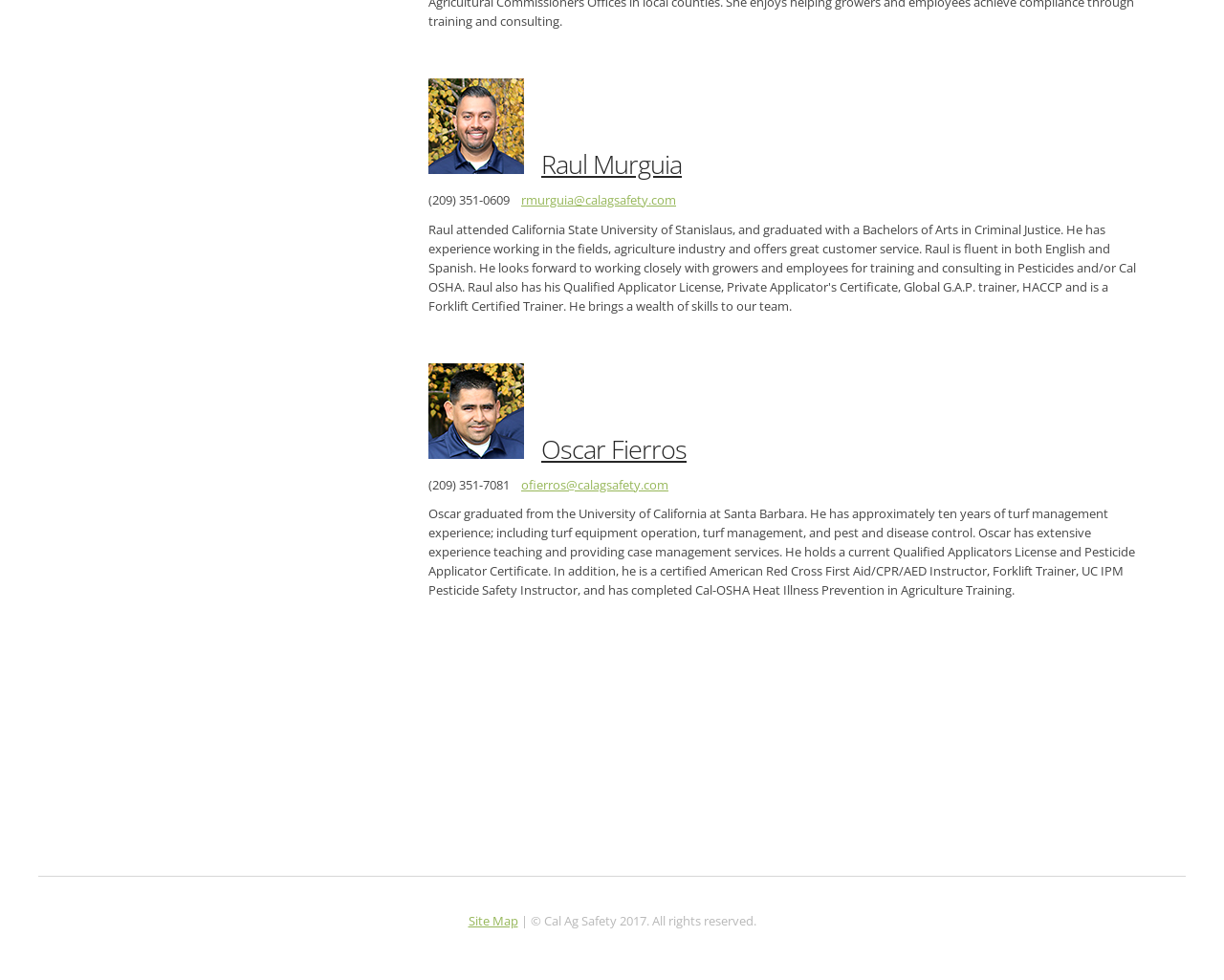Locate the bounding box of the user interface element based on this description: "Site Map".

[0.382, 0.931, 0.423, 0.948]